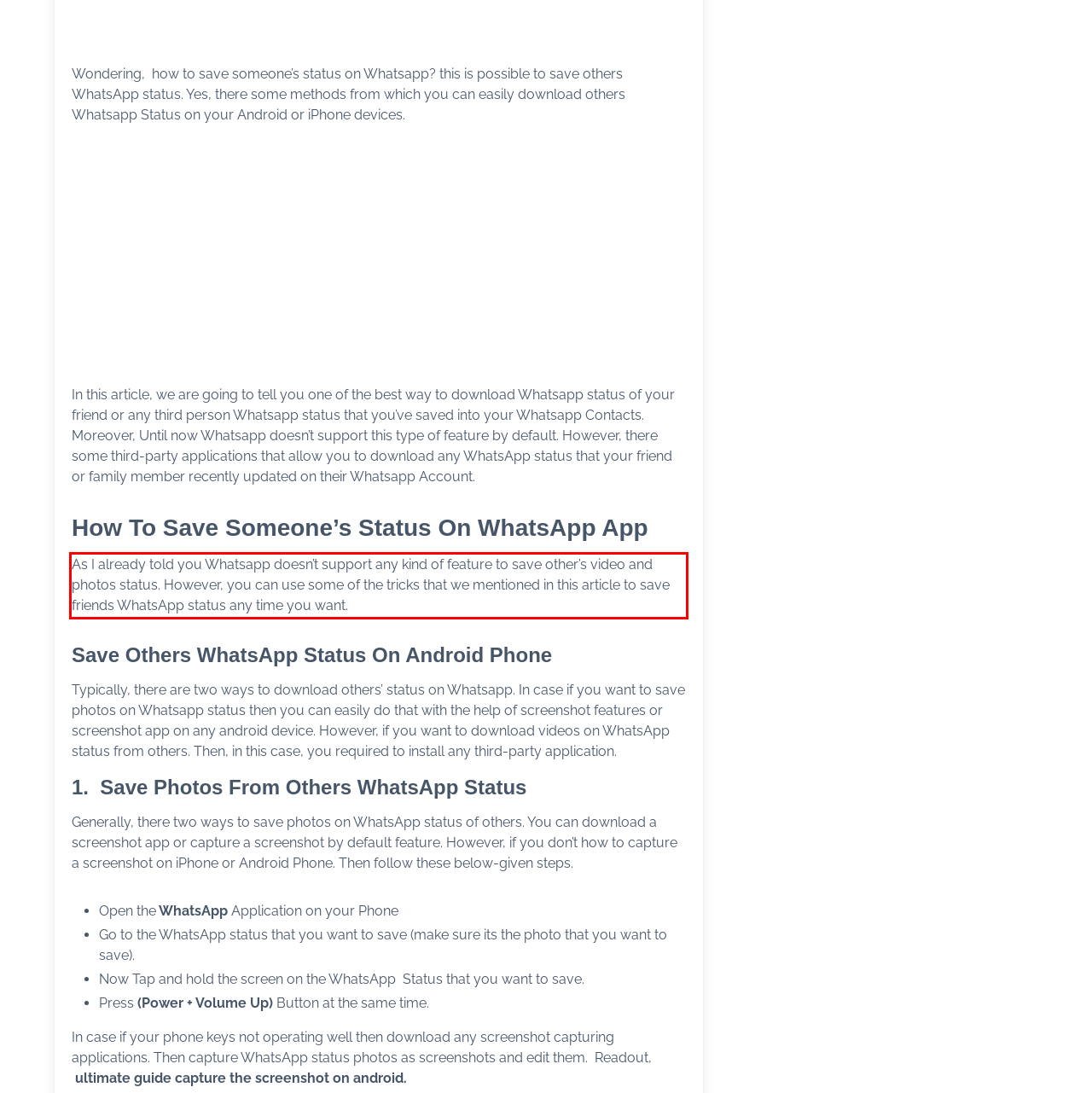From the screenshot of the webpage, locate the red bounding box and extract the text contained within that area.

As I already told you Whatsapp doesn’t support any kind of feature to save other’s video and photos status. However, you can use some of the tricks that we mentioned in this article to save friends WhatsApp status any time you want.